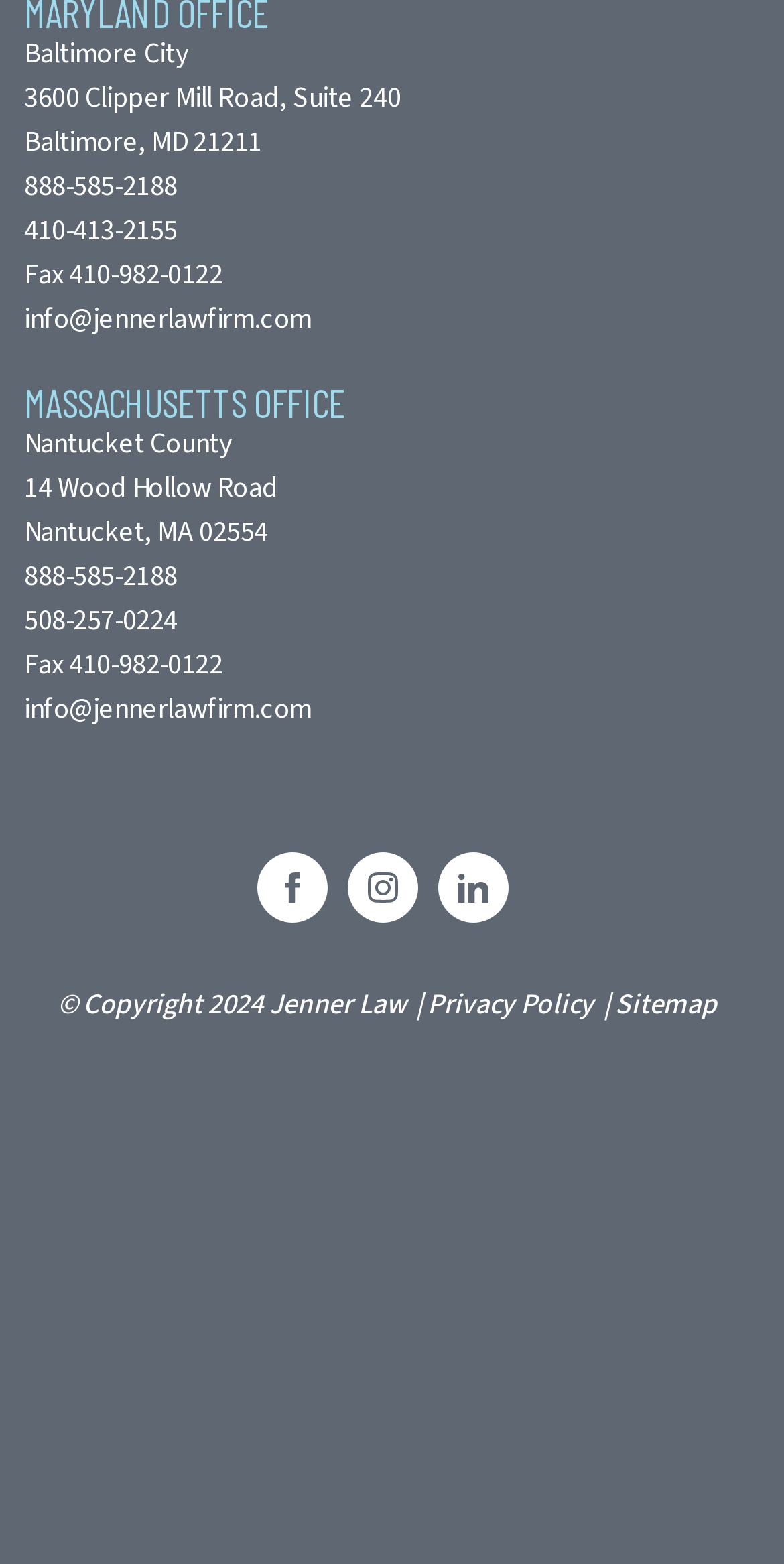From the webpage screenshot, predict the bounding box coordinates (top-left x, top-left y, bottom-right x, bottom-right y) for the UI element described here: alt="Hennessey-Digital-Badge"

[0.244, 0.712, 0.756, 0.744]